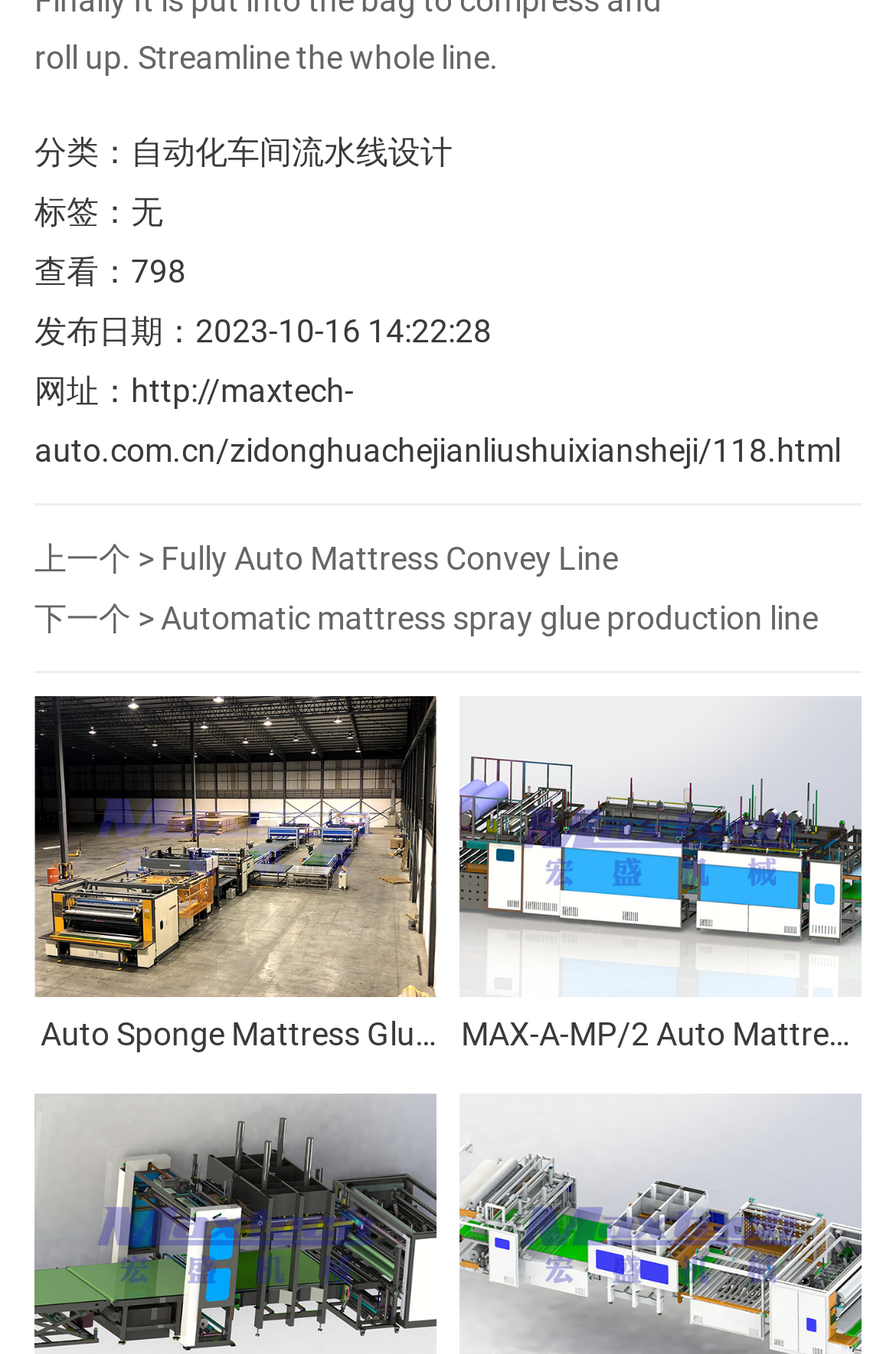Pinpoint the bounding box coordinates for the area that should be clicked to perform the following instruction: "click the link to Fully Auto Mattress Convey Line".

[0.179, 0.399, 0.69, 0.426]